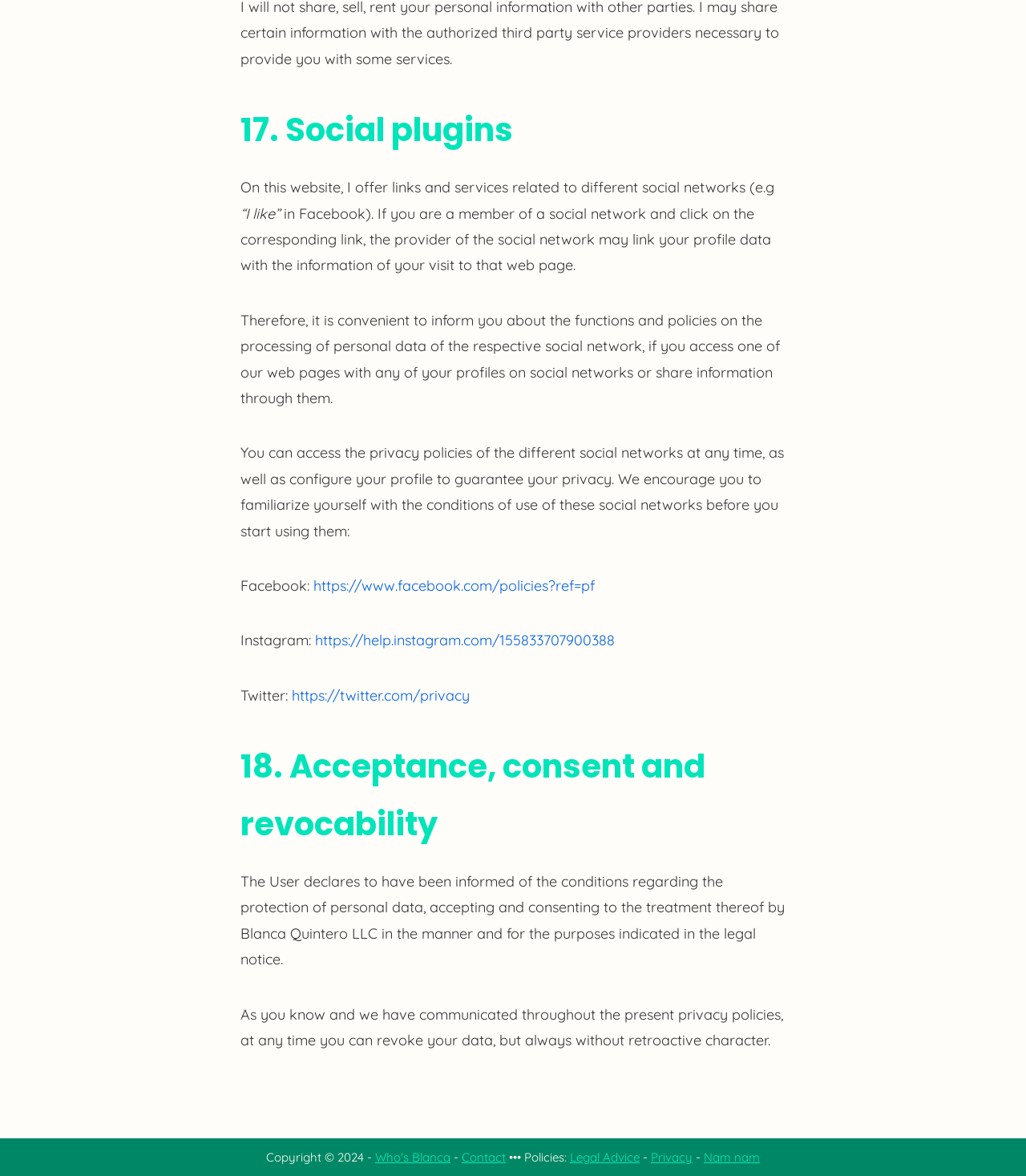Please use the details from the image to answer the following question comprehensively:
How many social networks are mentioned?

The webpage mentions three social networks: Facebook, Instagram, and Twitter, as evidenced by the links provided to their respective privacy policies.